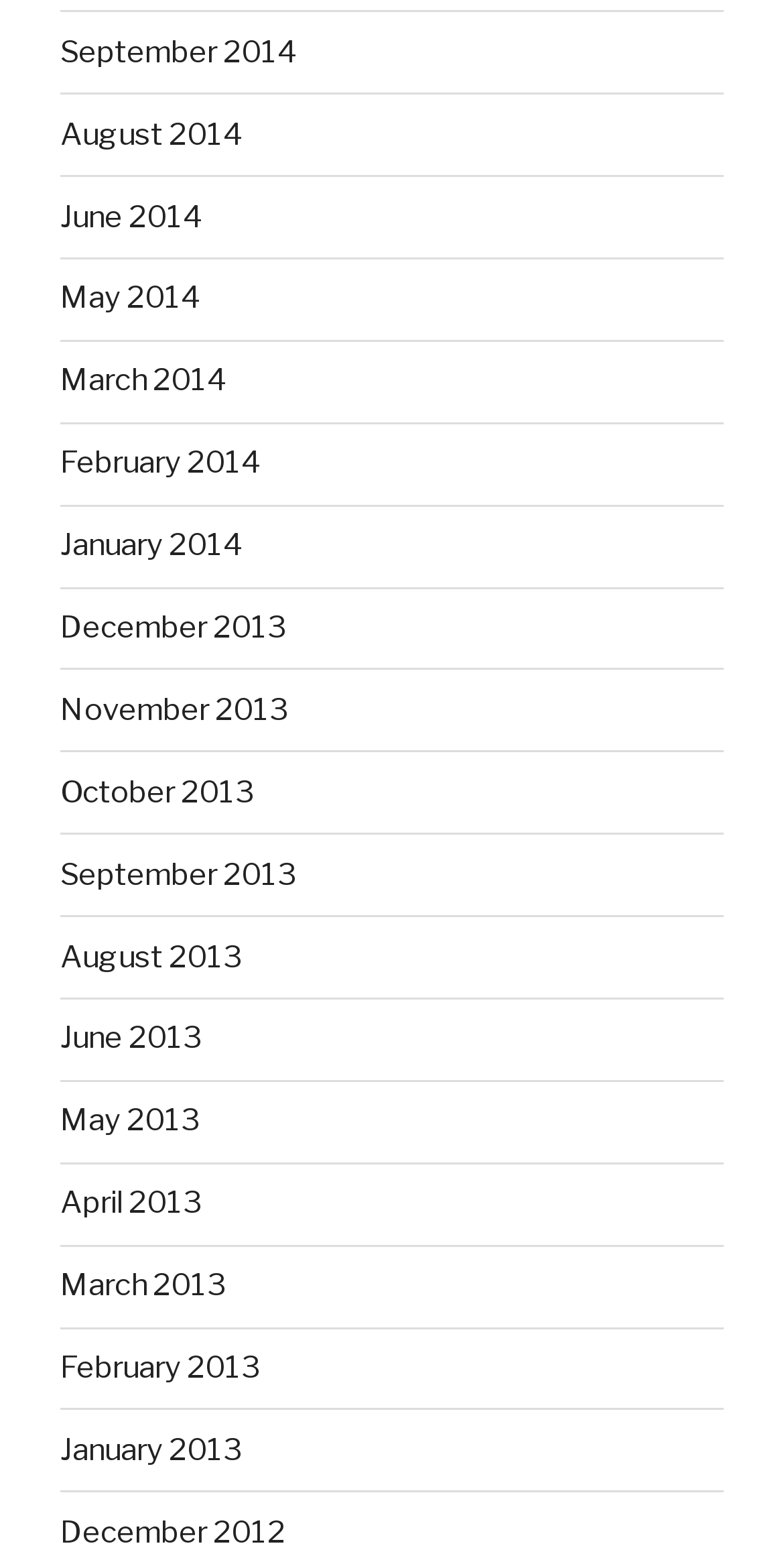Locate the bounding box coordinates of the element to click to perform the following action: 'view January 2014'. The coordinates should be given as four float values between 0 and 1, in the form of [left, top, right, bottom].

[0.077, 0.339, 0.31, 0.362]